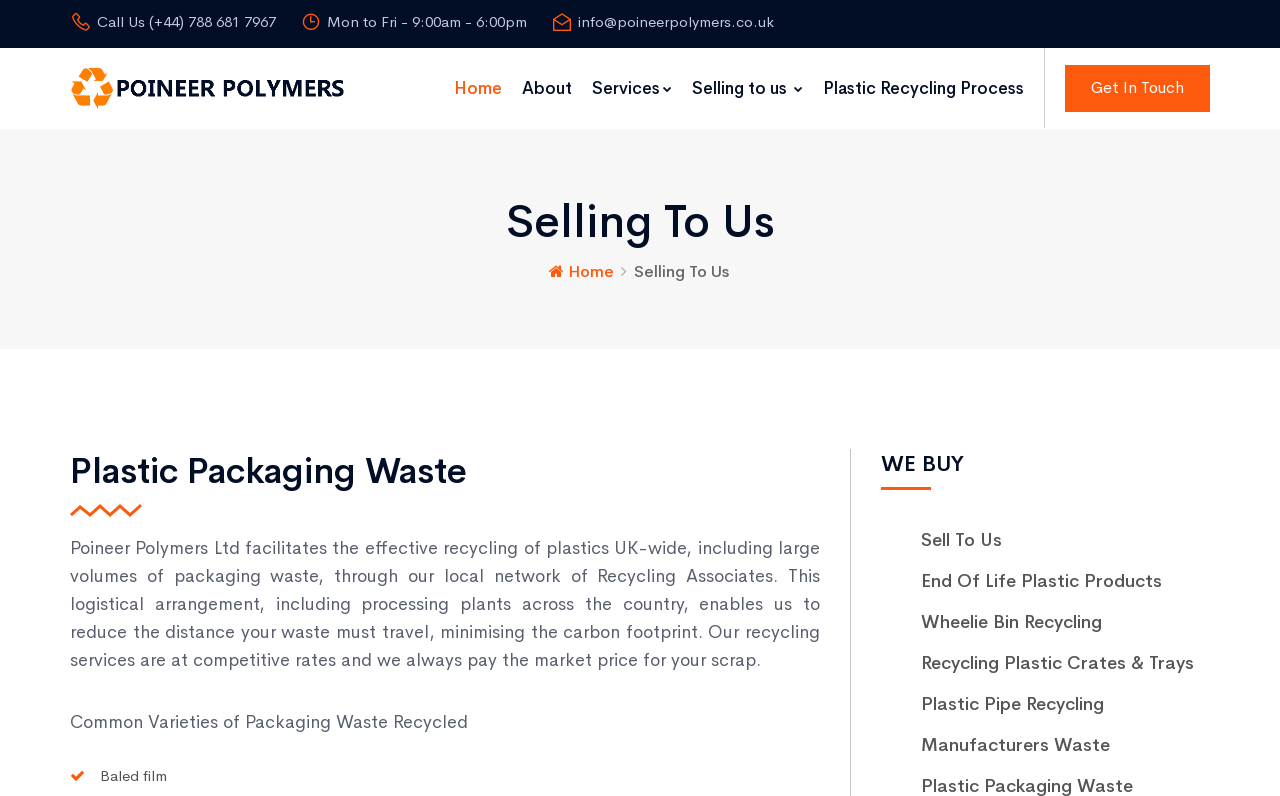Provide the bounding box coordinates of the HTML element described by the text: "0861 663 527".

None